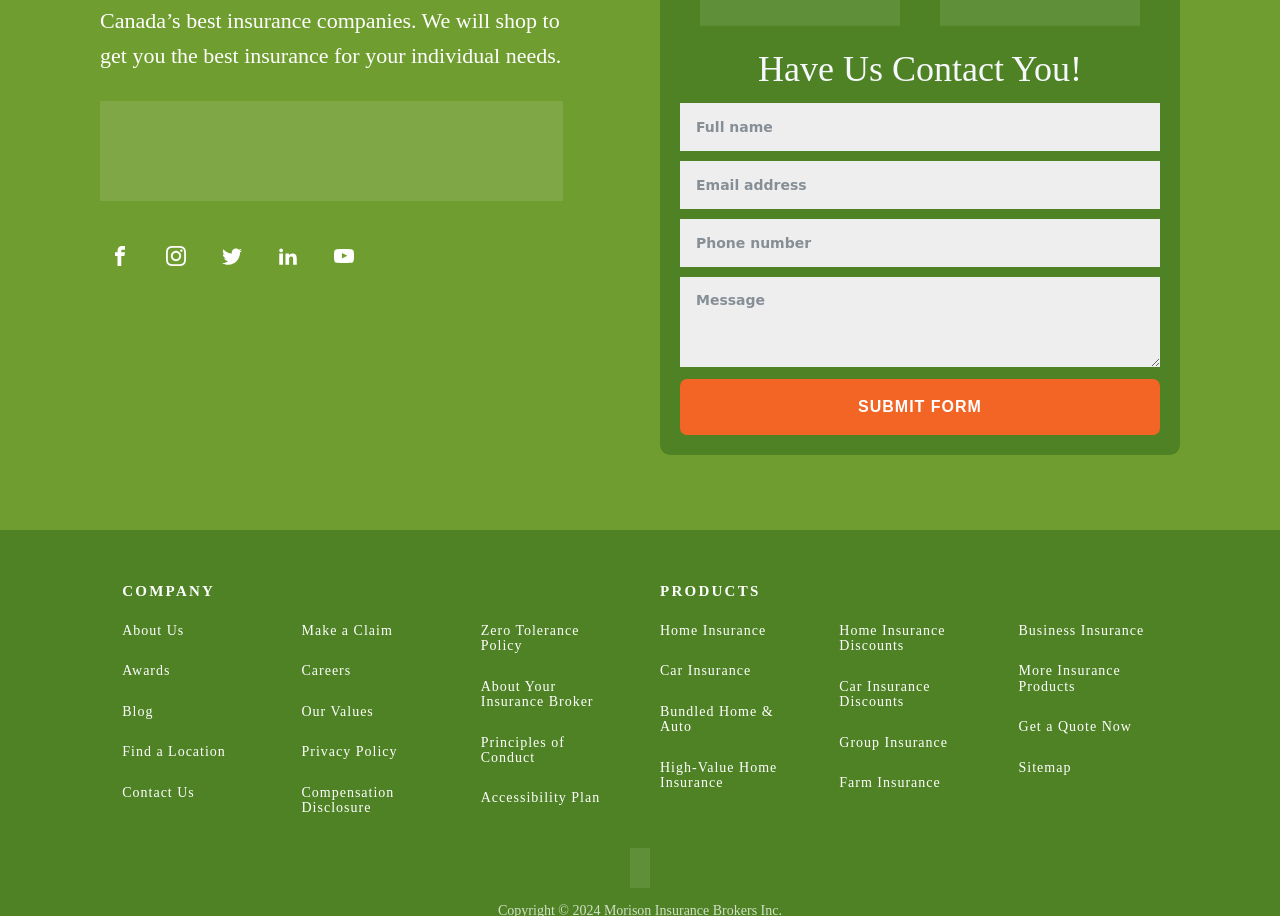Find the bounding box coordinates corresponding to the UI element with the description: "Bundled Home & Auto". The coordinates should be formatted as [left, top, right, bottom], with values as floats between 0 and 1.

[0.516, 0.768, 0.624, 0.803]